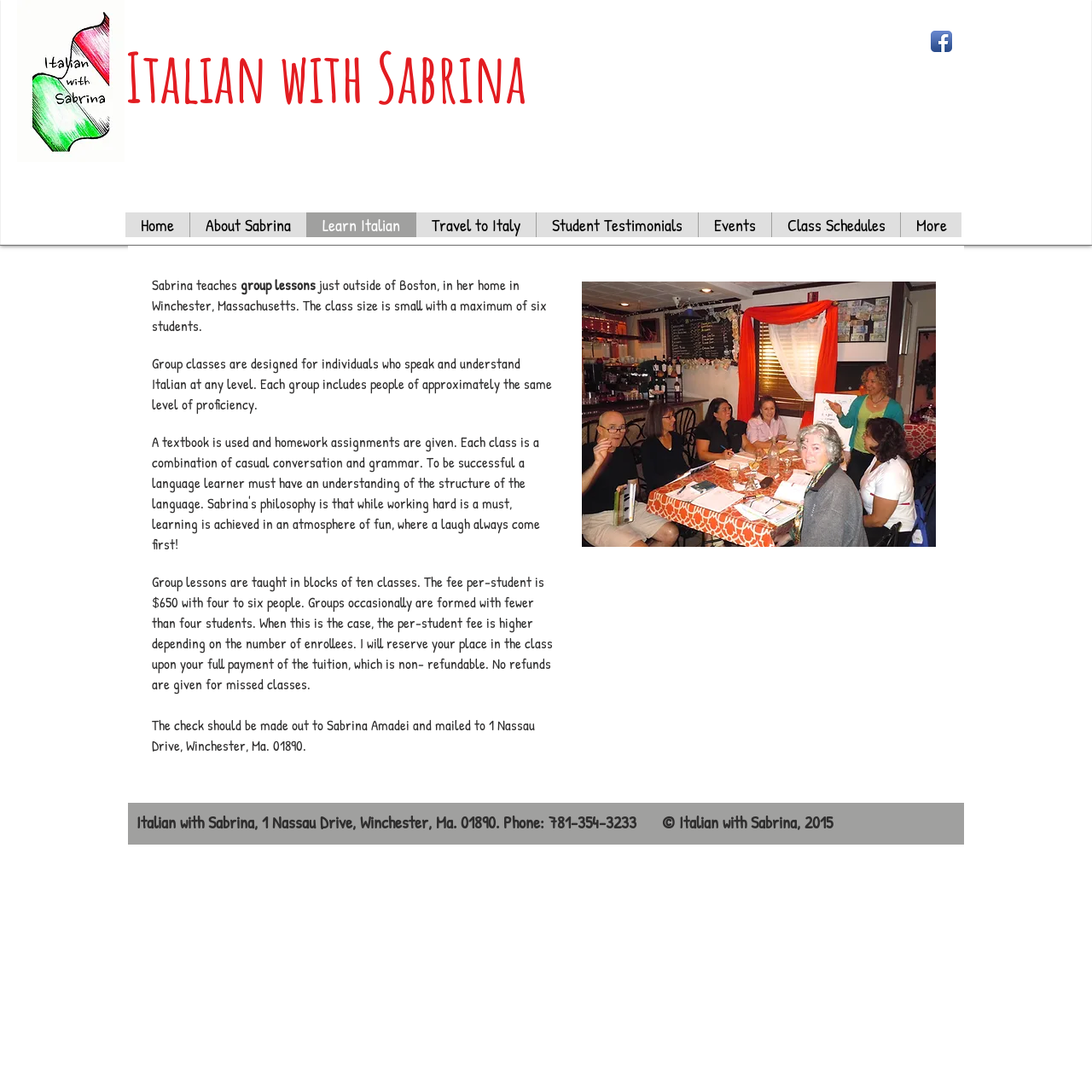Locate the bounding box coordinates of the clickable region necessary to complete the following instruction: "View Class Schedules". Provide the coordinates in the format of four float numbers between 0 and 1, i.e., [left, top, right, bottom].

[0.706, 0.195, 0.824, 0.217]